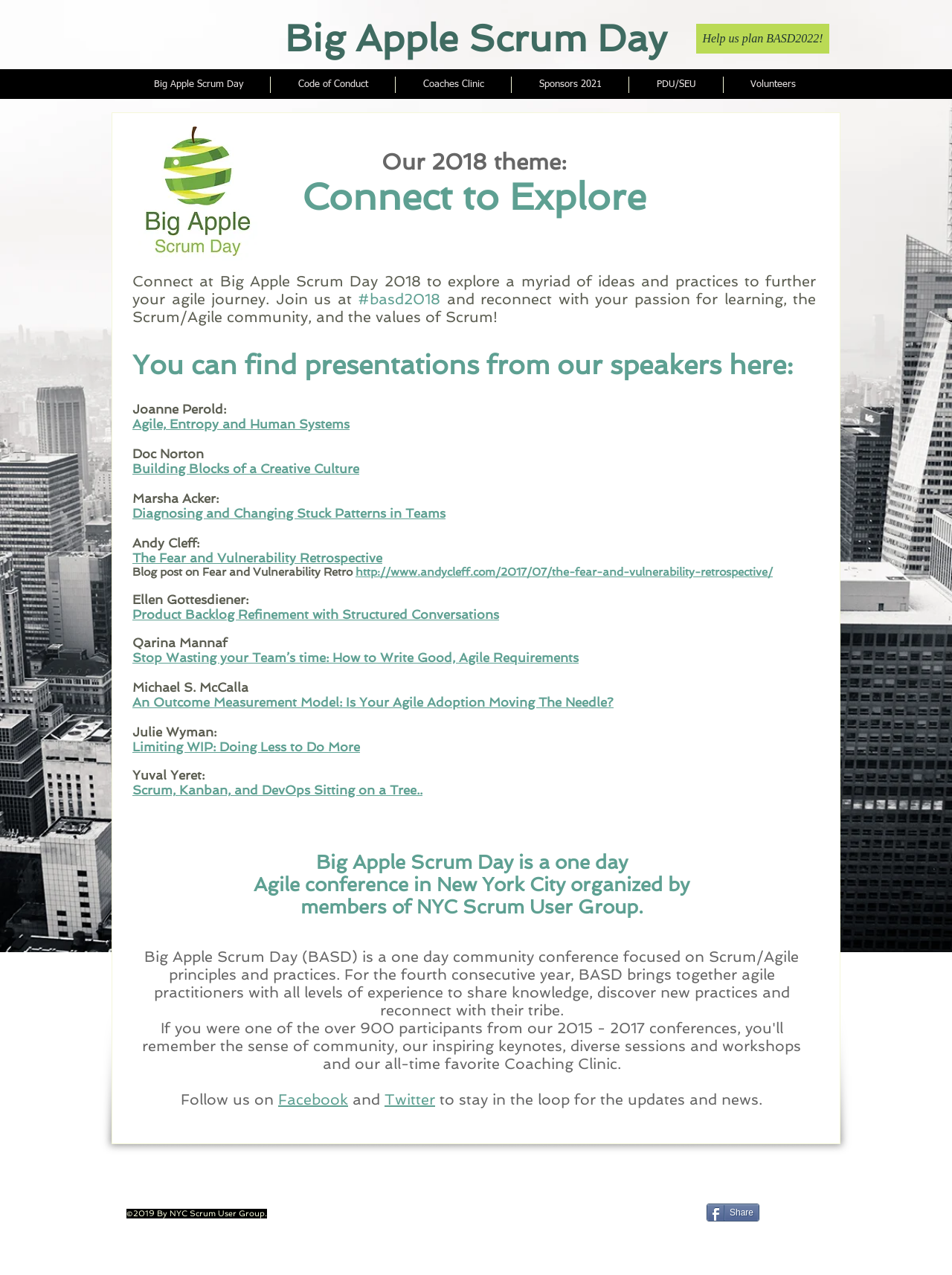What is the theme of Big Apple Scrum Day 2018?
Ensure your answer is thorough and detailed.

The theme of Big Apple Scrum Day 2018 is 'Connect to Explore', which is mentioned in the heading 'Our 2018 theme:' on the webpage.